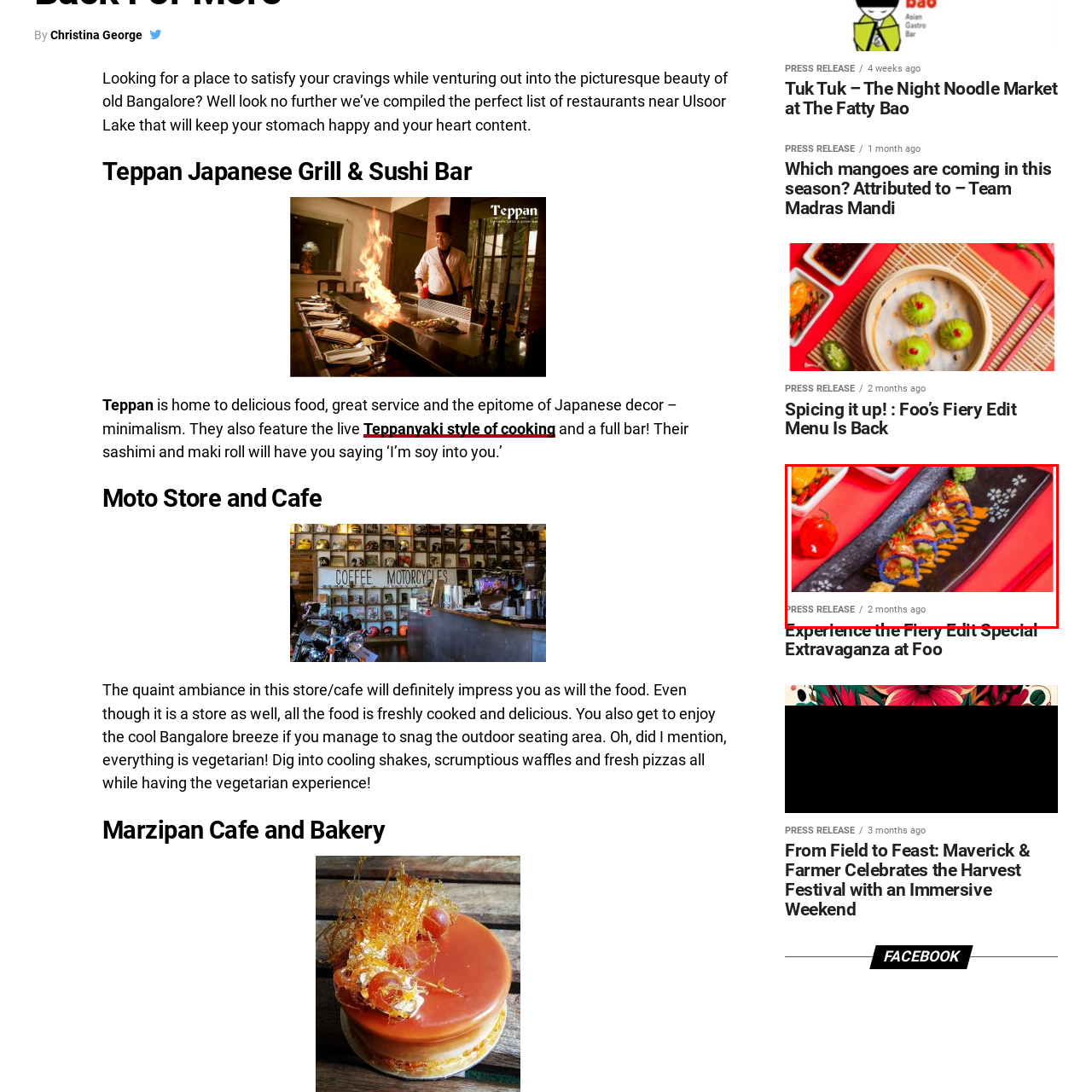Inspect the picture enclosed by the red border, Where is the dish being promoted? Provide your answer as a single word or phrase.

Foo